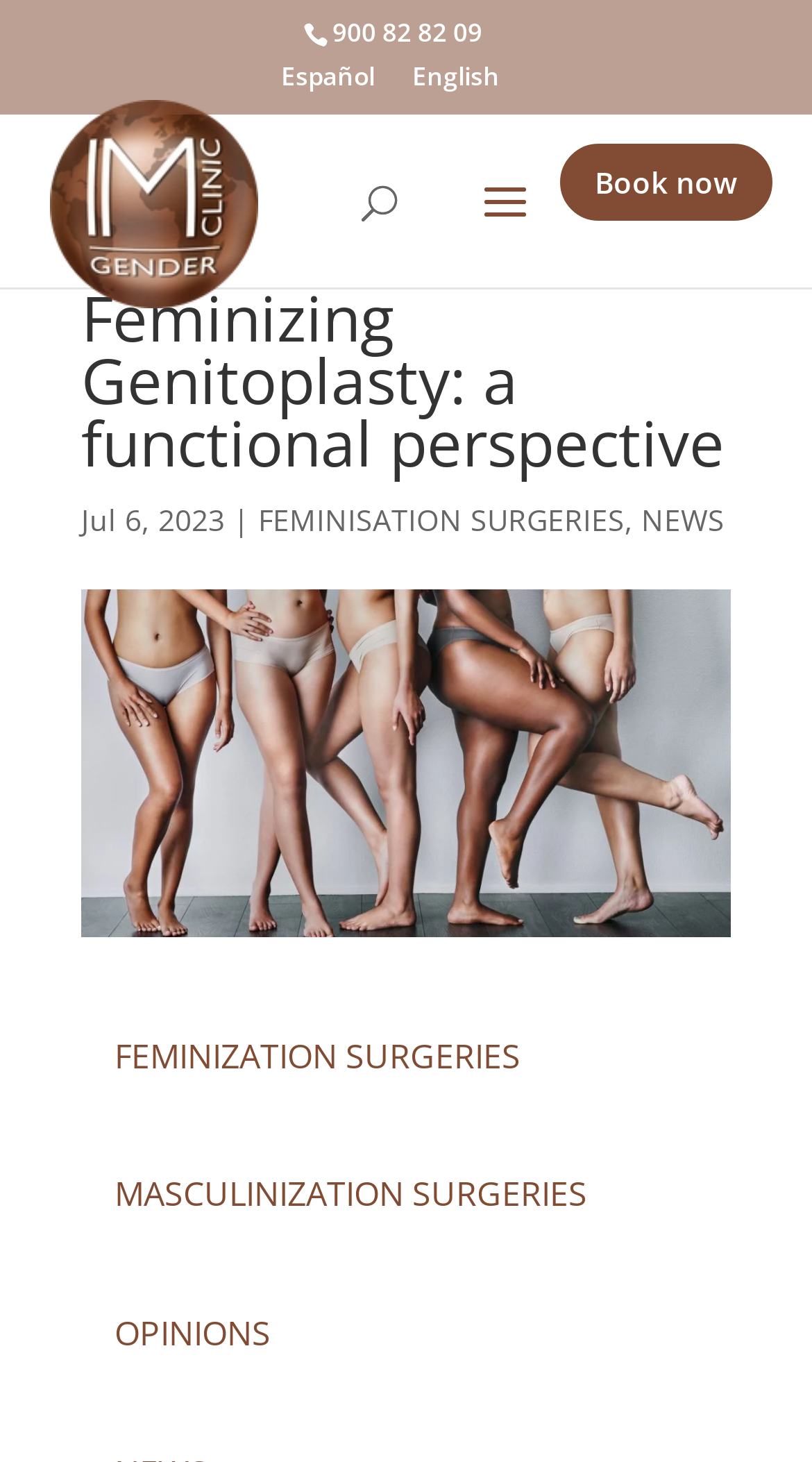What is the purpose of the 'Book now' button?
Please use the image to deliver a detailed and complete answer.

I inferred the purpose of the 'Book now' button by its position and content, which suggests it is meant to allow users to schedule an appointment or book a service related to the webpage's content.